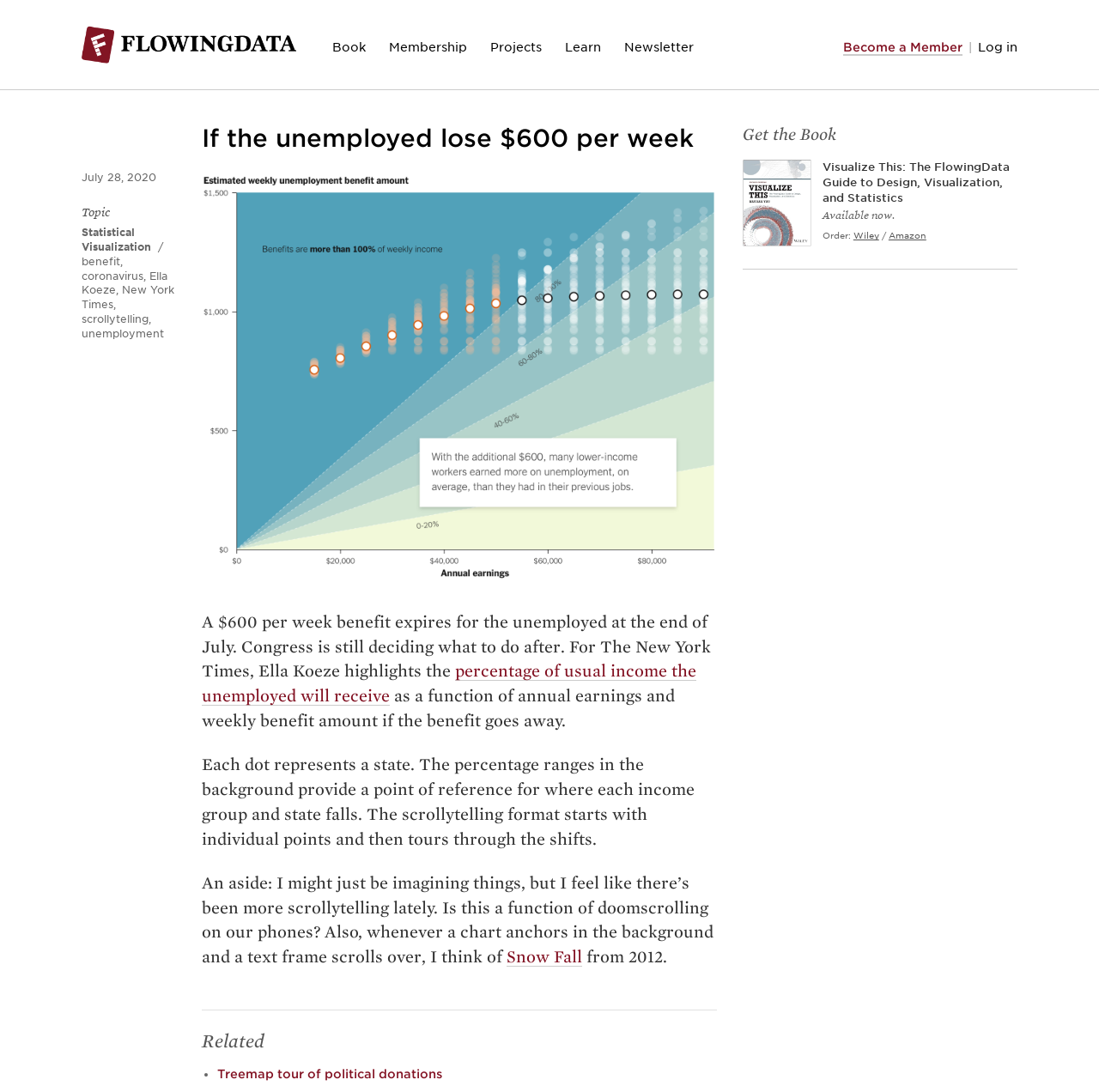Using the provided element description: "Newsletter", determine the bounding box coordinates of the corresponding UI element in the screenshot.

[0.568, 0.036, 0.631, 0.05]